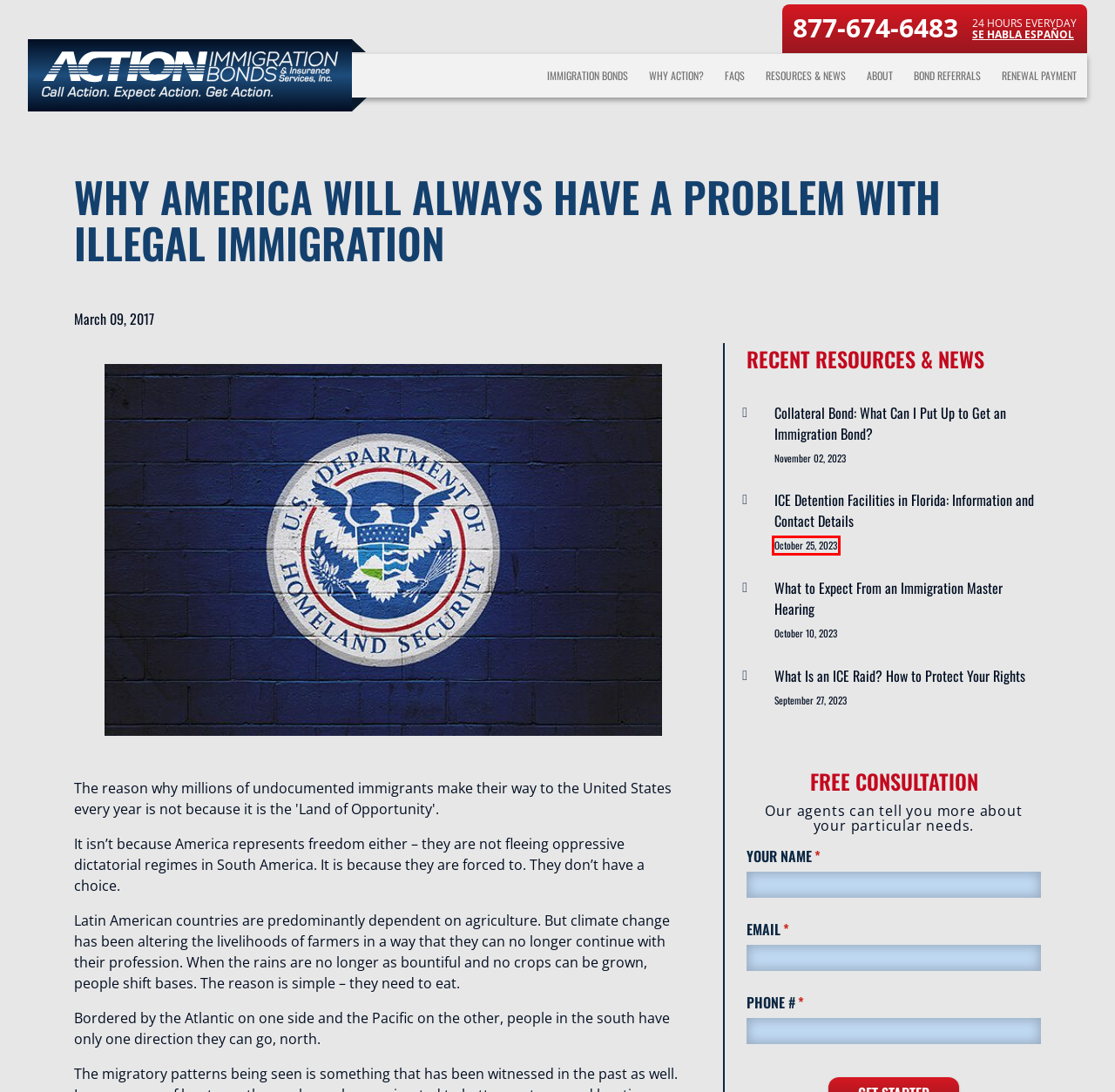Given a webpage screenshot with a UI element marked by a red bounding box, choose the description that best corresponds to the new webpage that will appear after clicking the element. The candidates are:
A. Action Immigration Bonds & Insurance Services - Same Day Release
B. Collateral Bond: What Can I Put Up to Get an Immigration Bond?
C. Testimonials - Action Immigration Bonds
D. About - Action Immigration Bonds
E. ICE Detention Facilities in Florida: Information and Contact Details
F. What Is an ICE Raid? How to Protect Your Rights
G. Action Bail
H. What to Expect From an Immigration Master Hearing

E